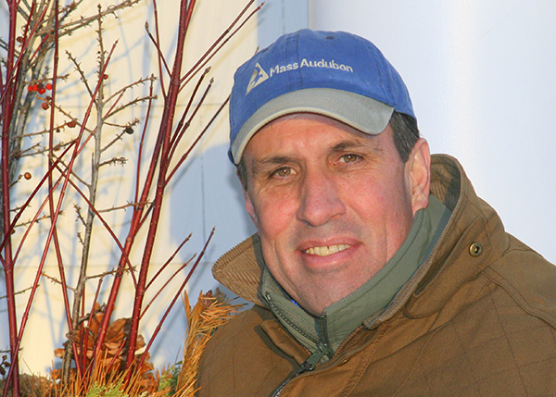Detail every significant feature and component of the image.

The image features Craig B. Gibson, a prominent bird and conservation photographer, known for his extensive work in promoting awareness of the Winter Crow Roost in Lawrence, Massachusetts. He is captured smiling in a nature-inspired setting, wearing a blue cap adorned with the Mass Audubon logo and a brown jacket, suggesting his passion for the outdoors and dedication to wildlife conservation. Craig's significant contributions include coordinating community initiatives, publishing guides on birdwatching, and actively documenting crow behaviors. His efforts have galvanized local communities and enhanced the understanding of avian habitats, making him a respected figure in conservation circles.